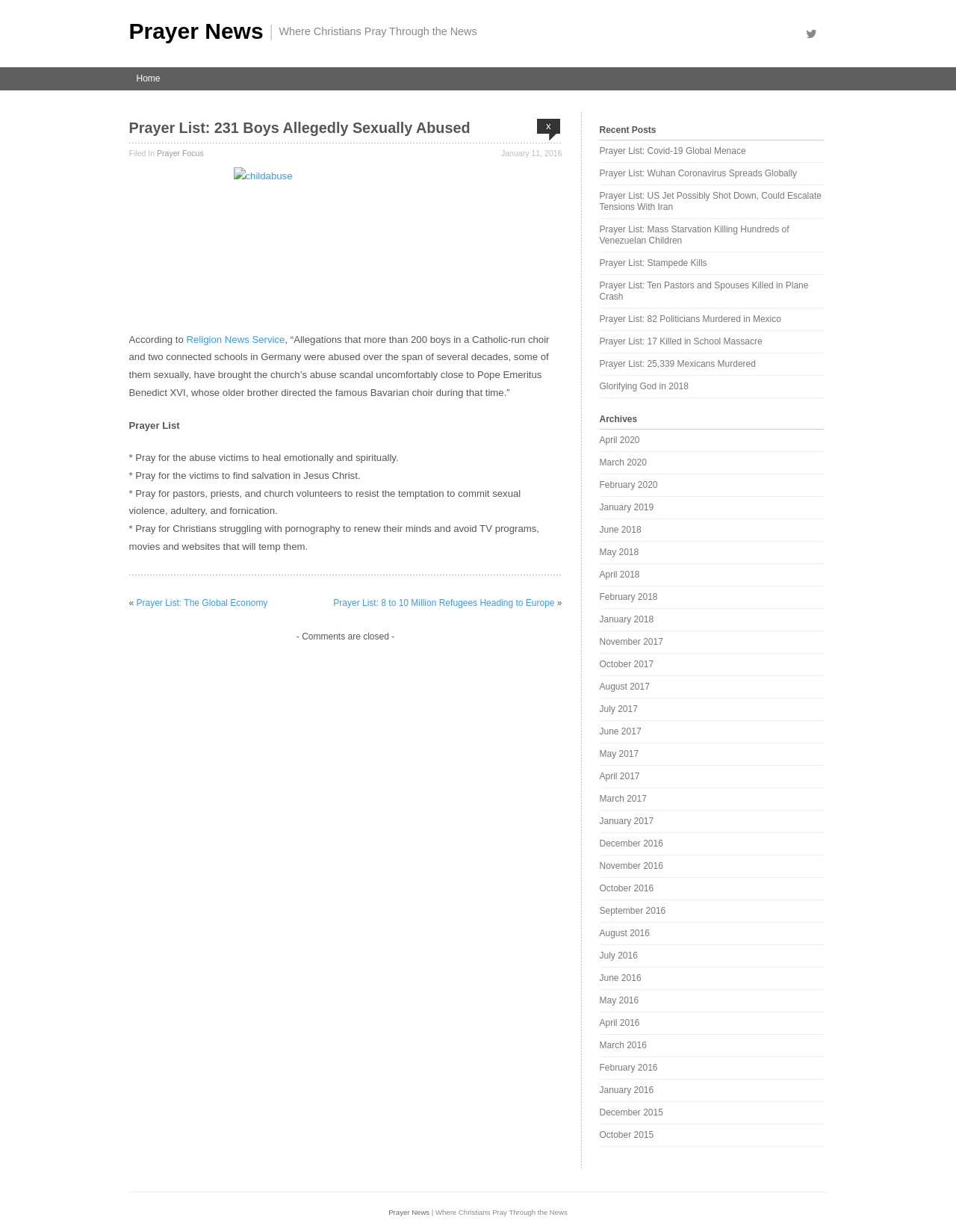Please locate the bounding box coordinates for the element that should be clicked to achieve the following instruction: "Read the article about child abuse". Ensure the coordinates are given as four float numbers between 0 and 1, i.e., [left, top, right, bottom].

[0.135, 0.271, 0.575, 0.323]